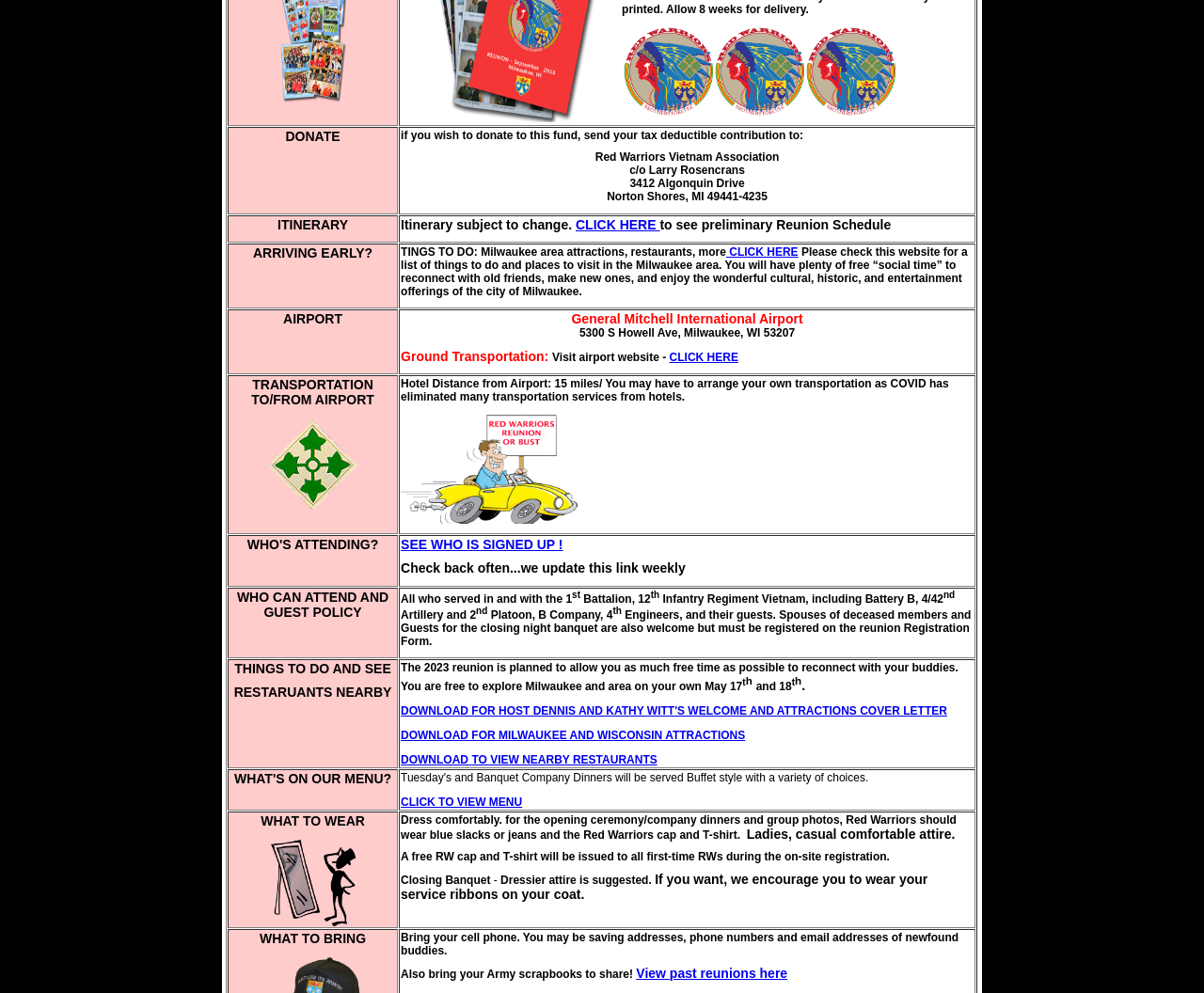What is the distance from the airport to the hotel?
Refer to the screenshot and answer in one word or phrase.

15 miles